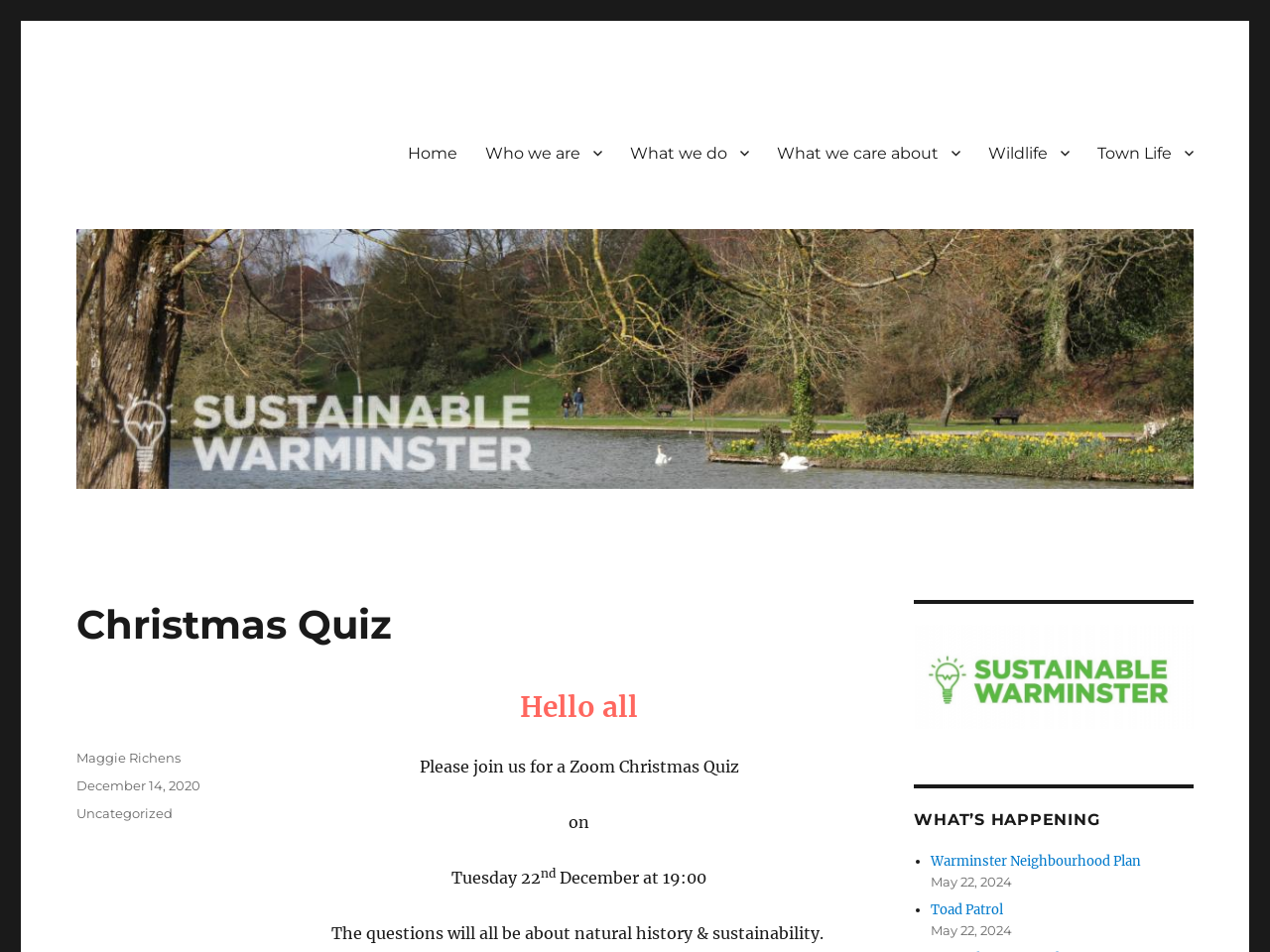Can you find the bounding box coordinates of the area I should click to execute the following instruction: "View the Sustainable Warminster Full Logo"?

[0.72, 0.656, 0.94, 0.765]